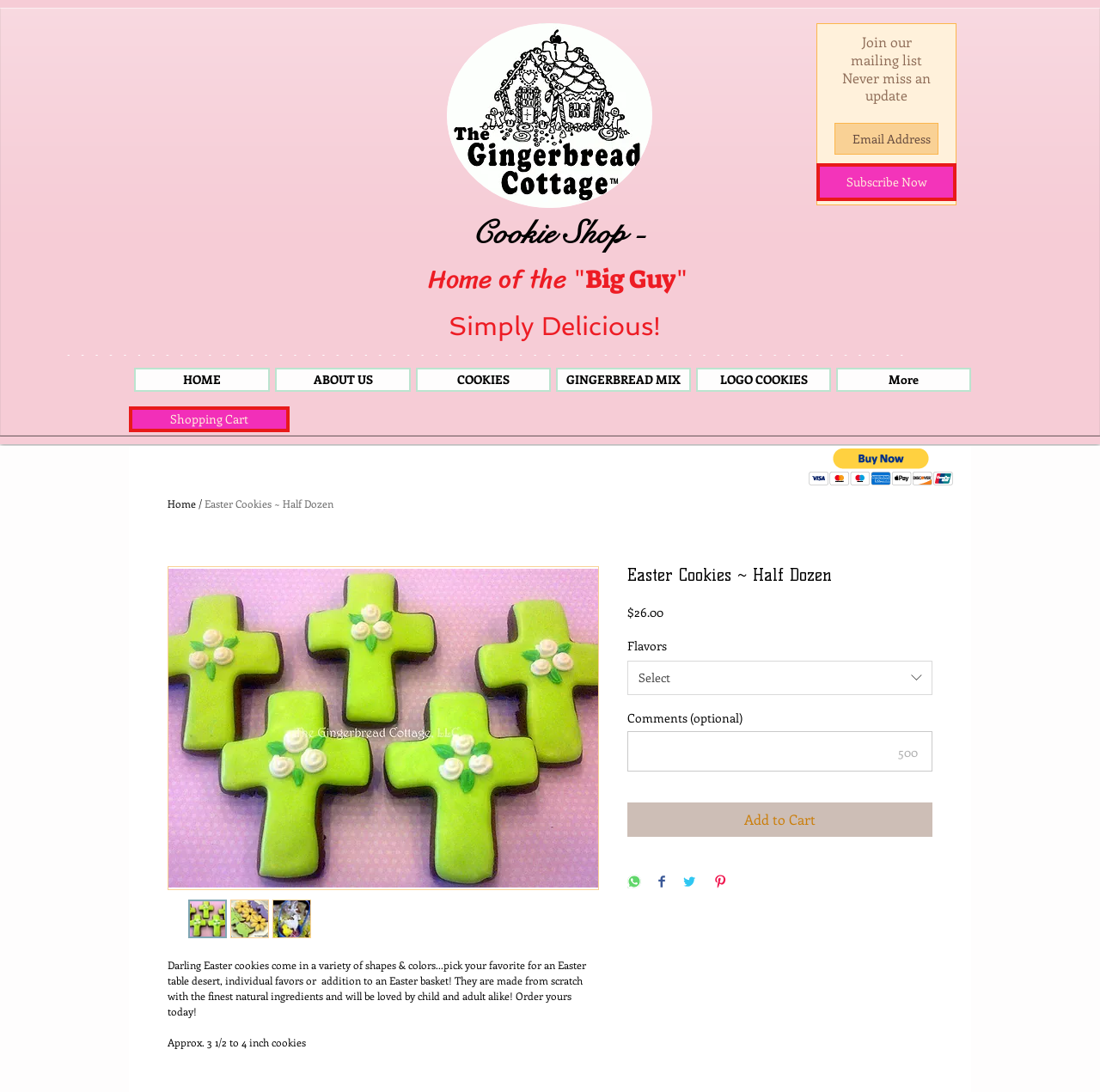Extract the top-level heading from the webpage and provide its text.

Easter Cookies ~ Half Dozen